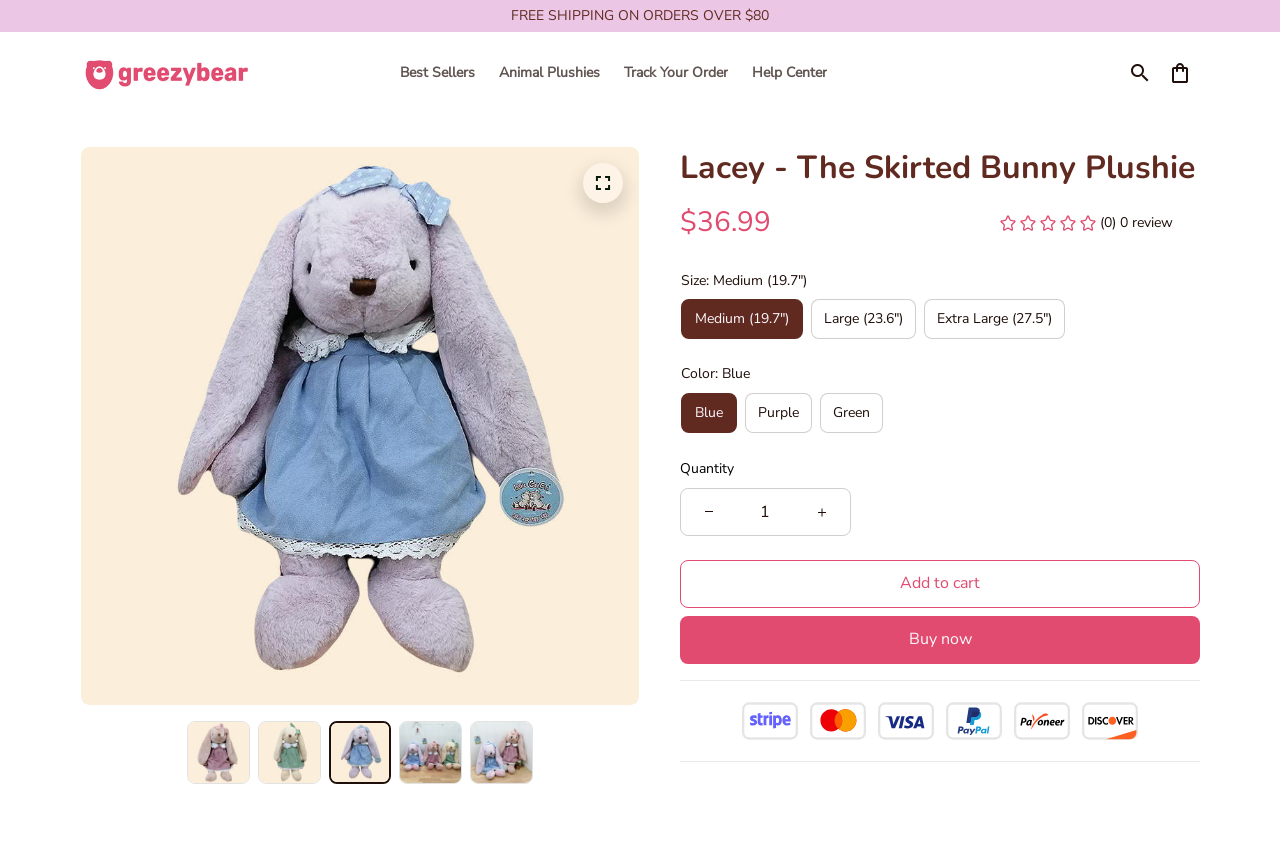What is the size of the Lacey Skirted Bunny Plushie?
Relying on the image, give a concise answer in one word or a brief phrase.

Medium (19.7")